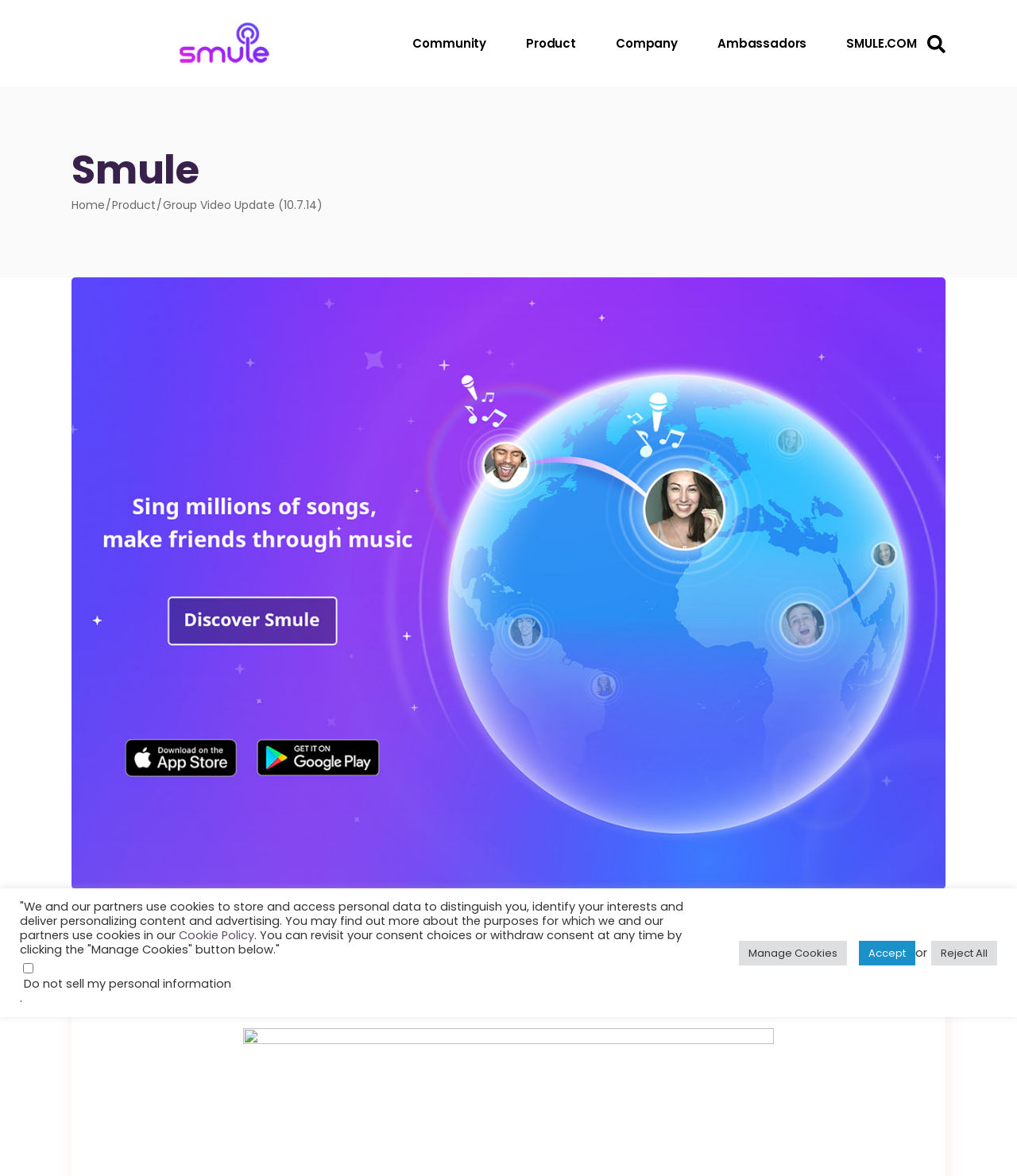Provide a single word or phrase to answer the given question: 
What is the name of the company?

Smule